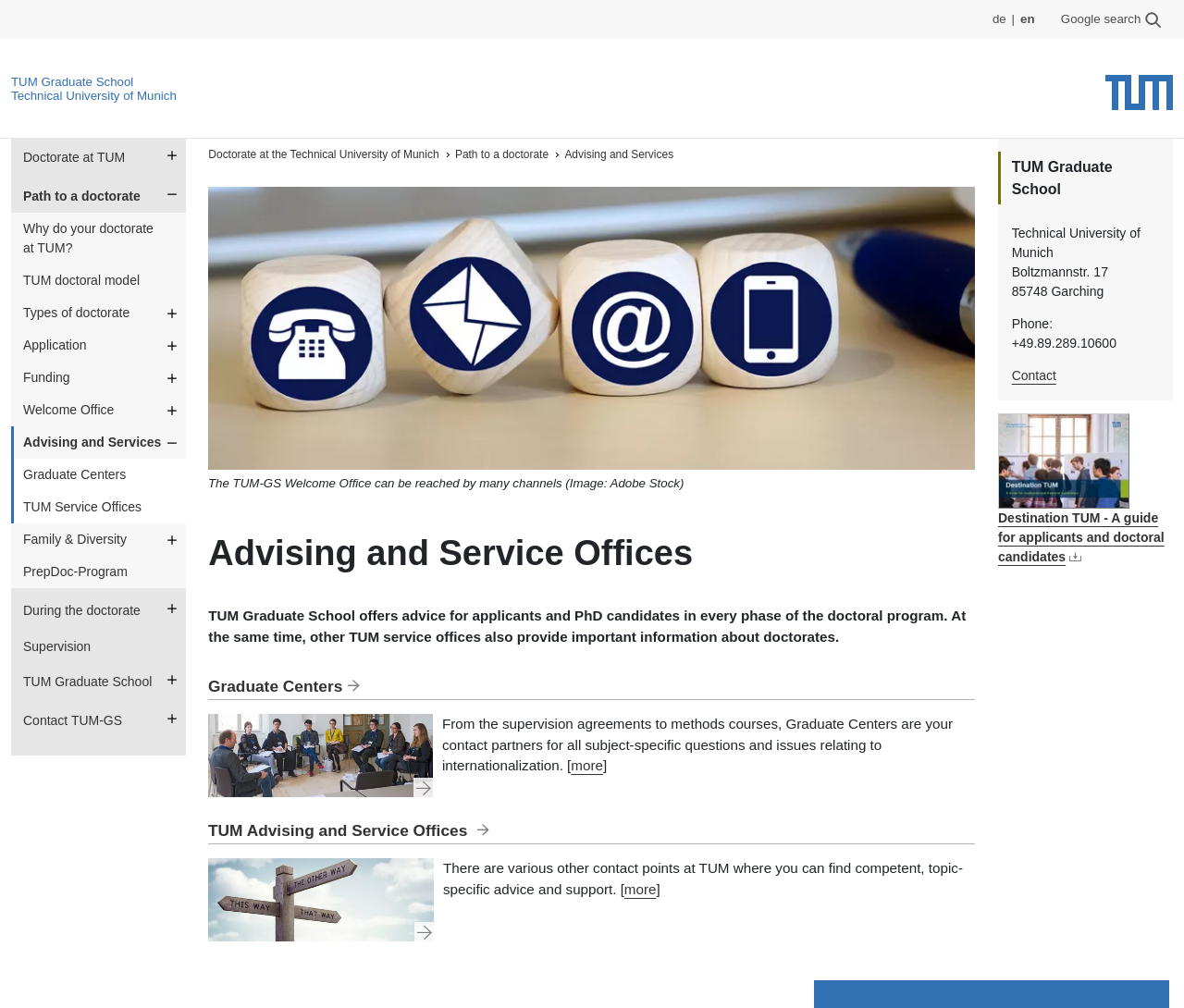Extract the bounding box coordinates for the described element: "TUM Advising and Service Offices". The coordinates should be represented as four float numbers between 0 and 1: [left, top, right, bottom].

[0.176, 0.815, 0.413, 0.833]